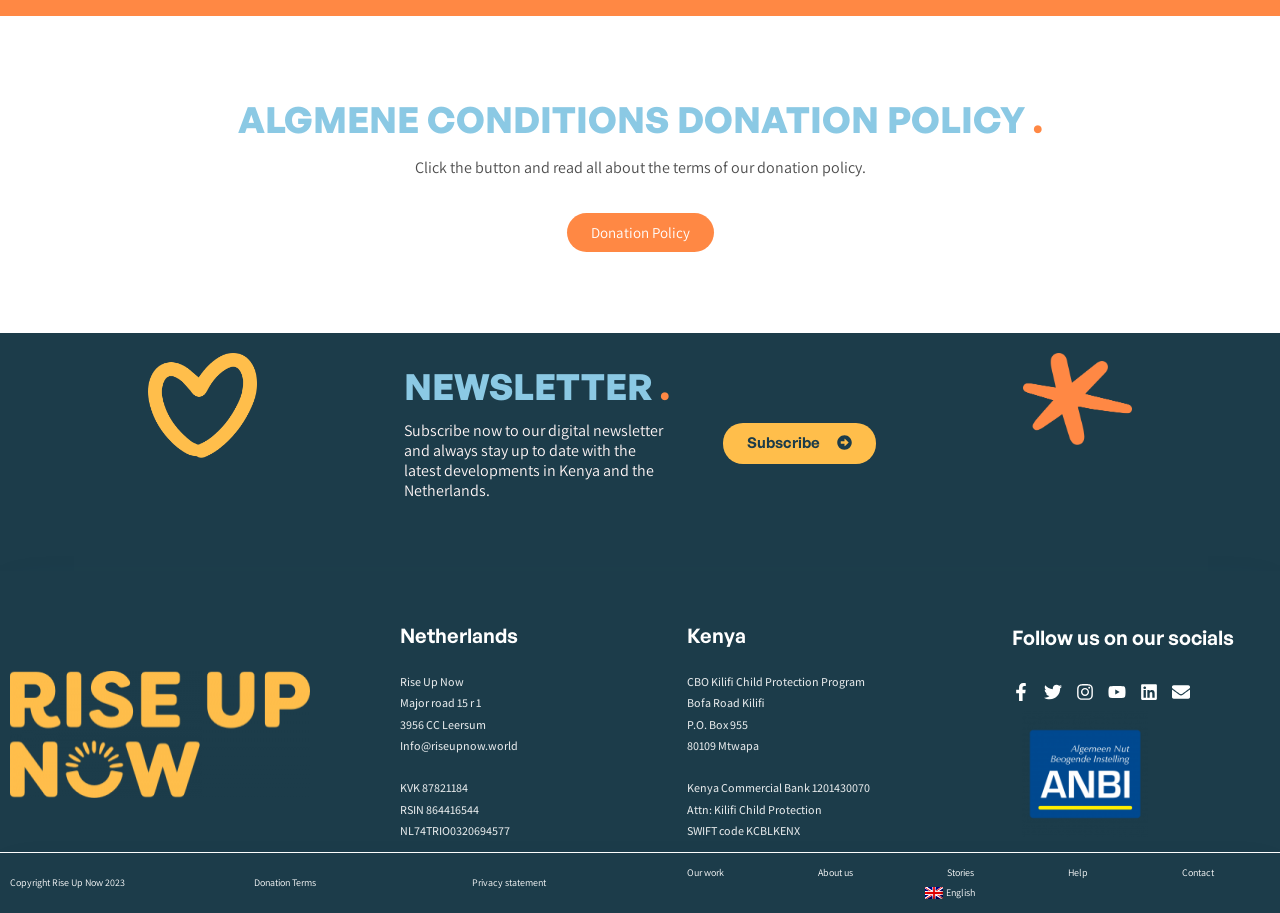Using the given element description, provide the bounding box coordinates (top-left x, top-left y, bottom-right x, bottom-right y) for the corresponding UI element in the screenshot: Info@riseupnow.world

[0.312, 0.805, 0.529, 0.829]